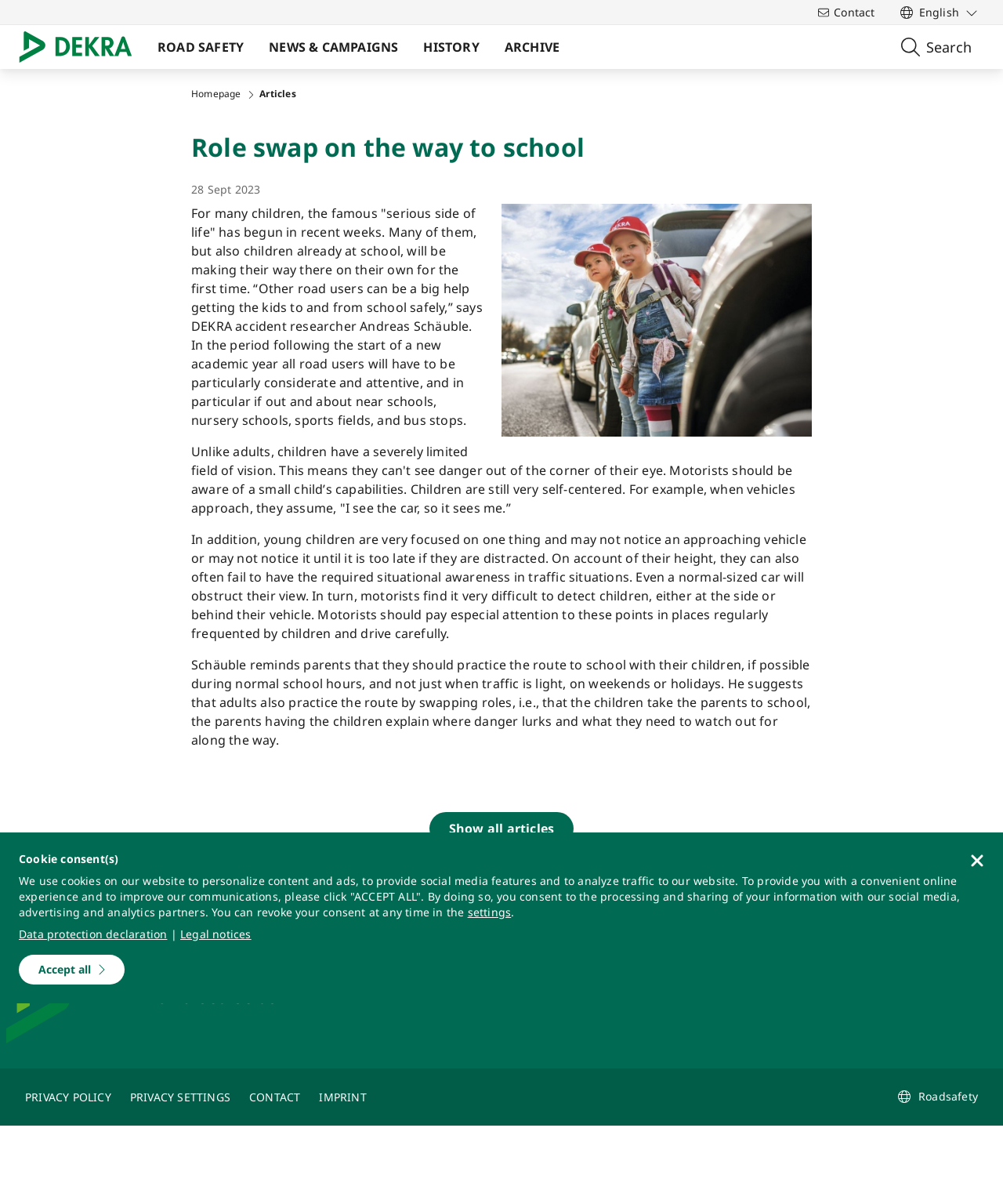What is the purpose of swapping roles with children?
Please give a detailed answer to the question using the information shown in the image.

The article suggests that adults practice the route by swapping roles, i.e., that the children take the parents to school, the parents having the children explain where danger lurks and what they need to watch out for along the way, in order to practice safety.